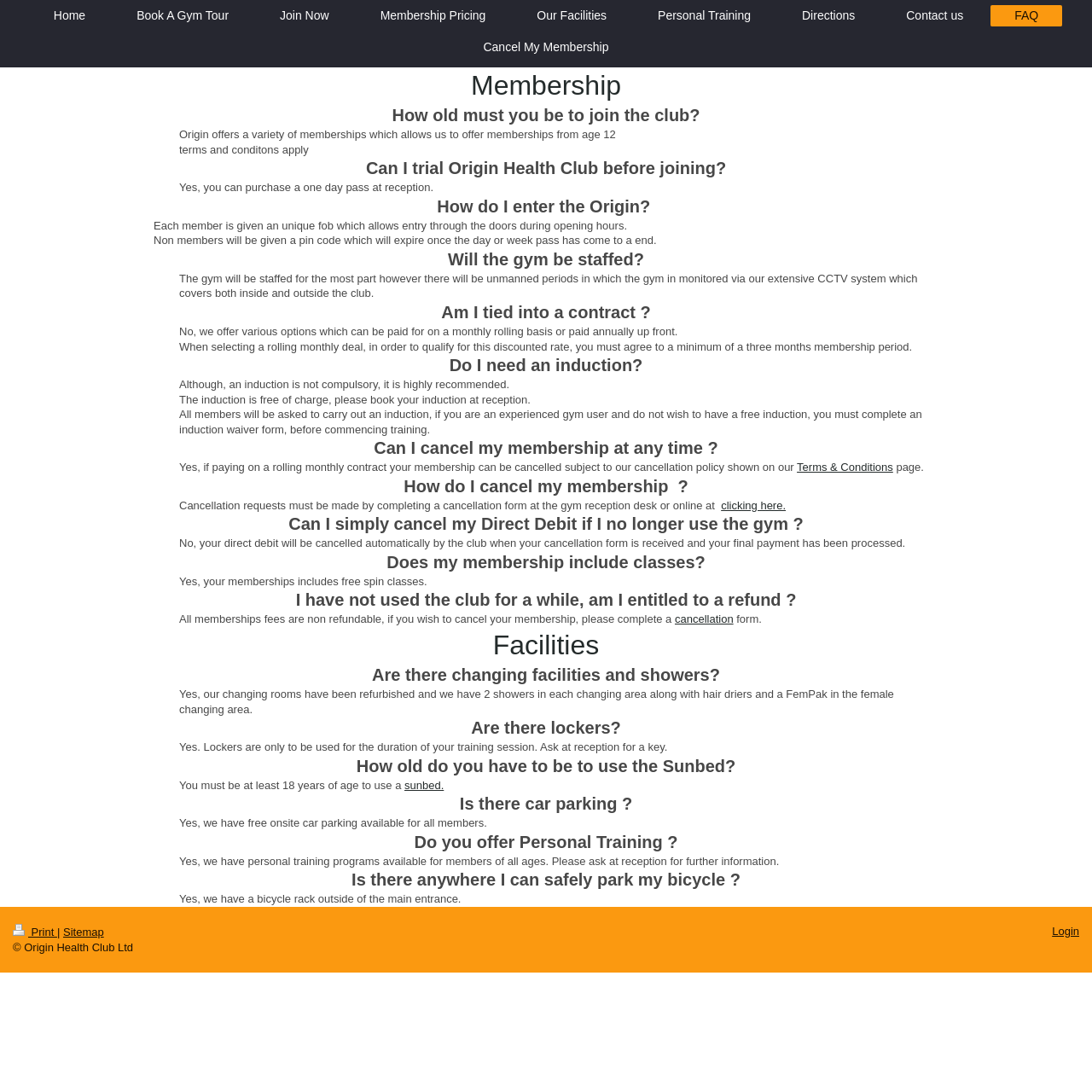Please locate the bounding box coordinates for the element that should be clicked to achieve the following instruction: "Sign up". Ensure the coordinates are given as four float numbers between 0 and 1, i.e., [left, top, right, bottom].

None